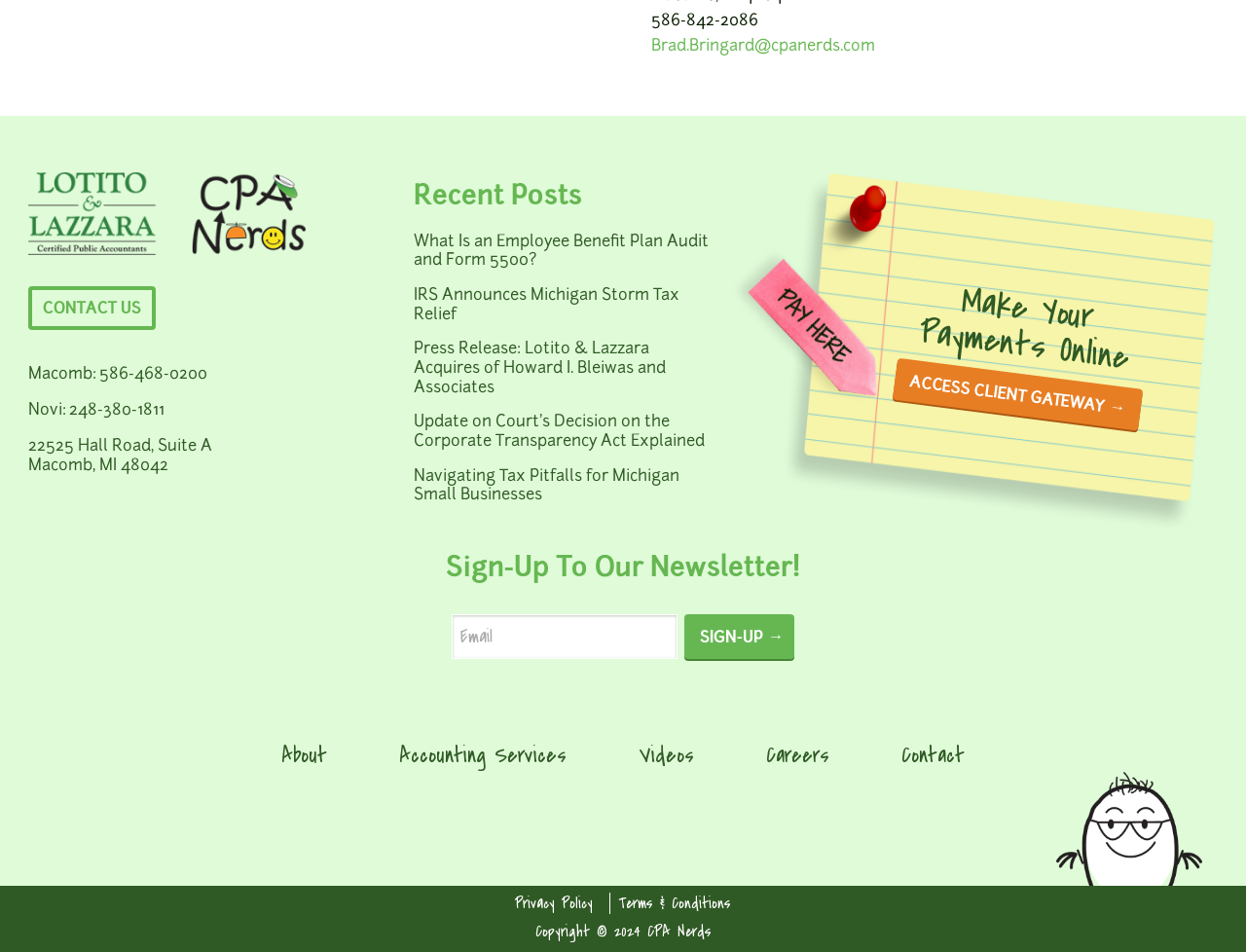Provide a short, one-word or phrase answer to the question below:
What is the phone number for Macomb?

586-468-0200